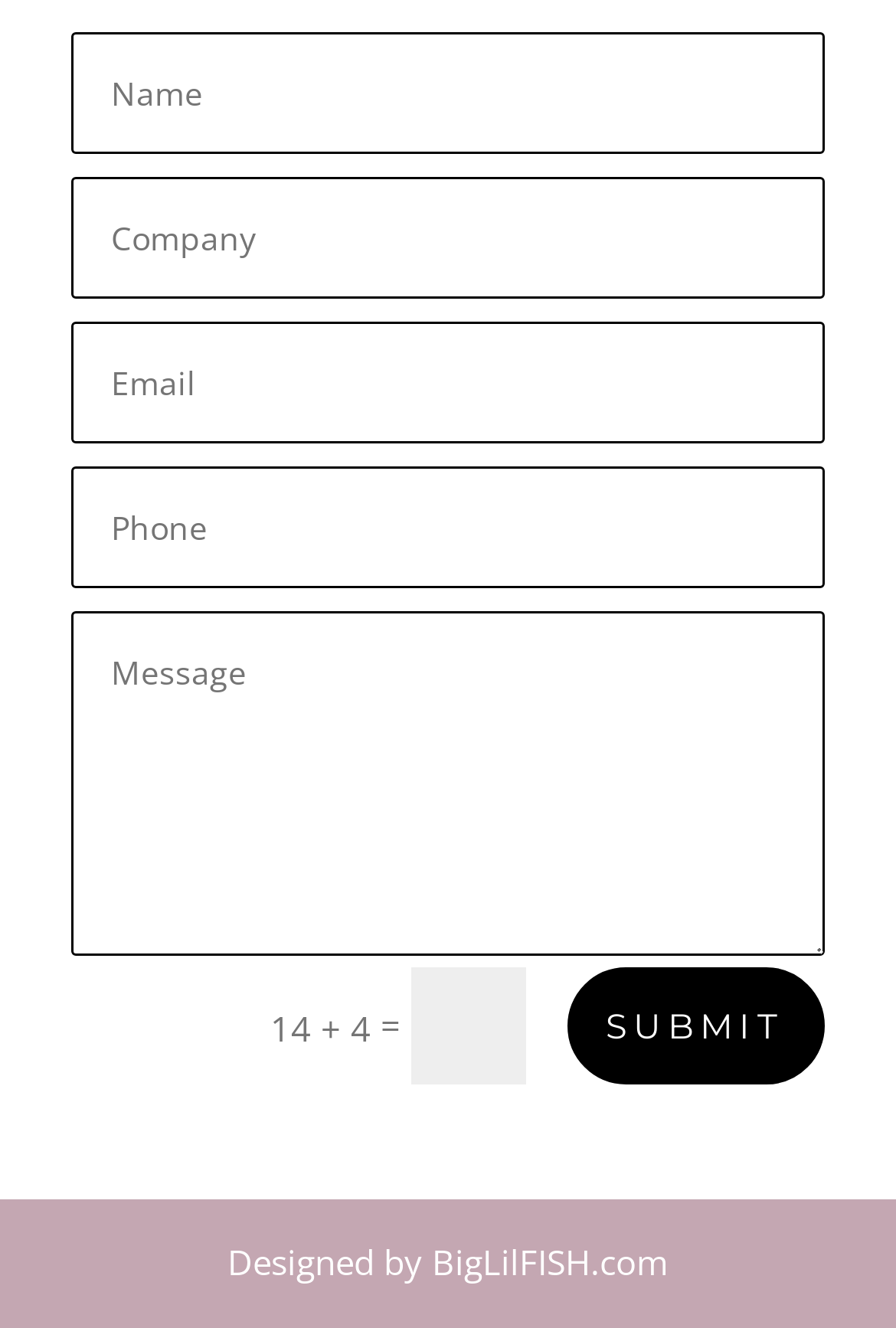Please provide a brief answer to the following inquiry using a single word or phrase:
What is the purpose of the button?

To submit